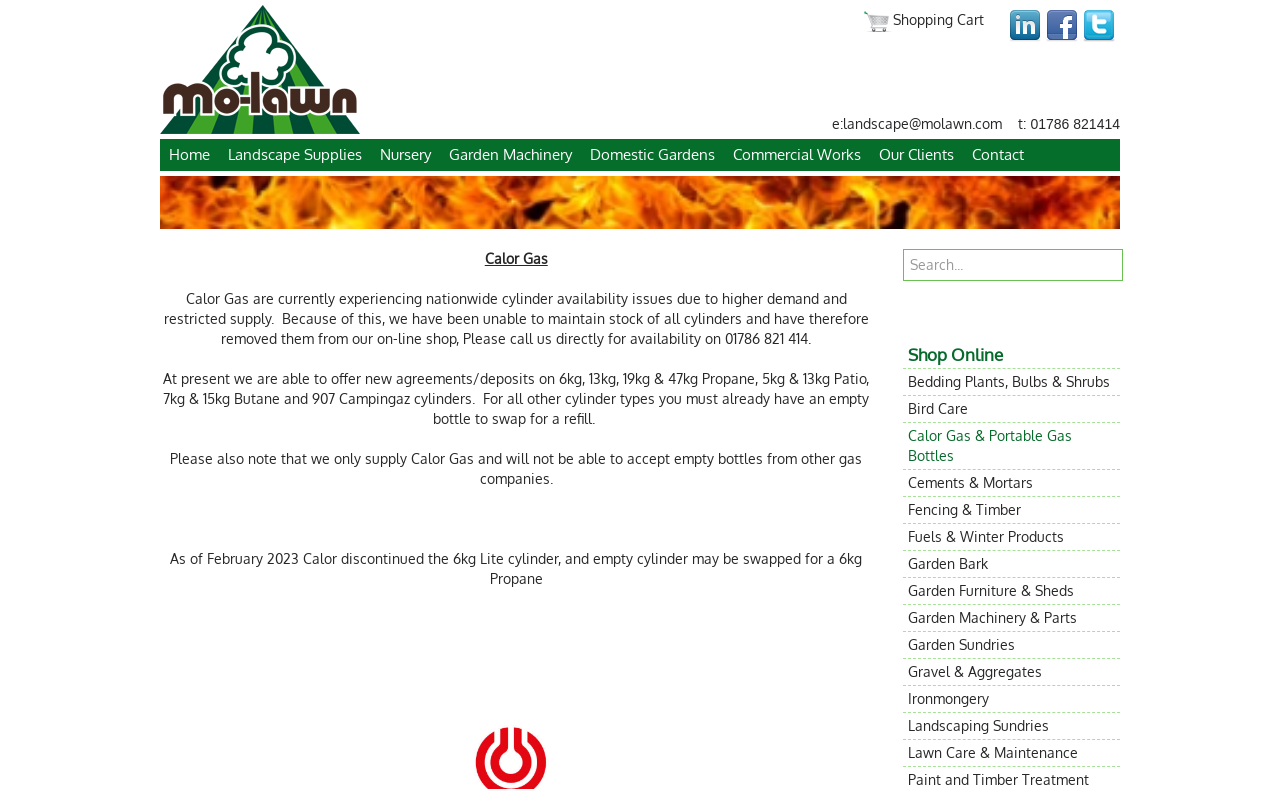Using the elements shown in the image, answer the question comprehensively: What types of cylinders can be offered for new agreements?

According to the webpage content, at present, the company is able to offer new agreements/deposits on 6kg, 13kg, 19kg, and 47kg Propane, 5kg and 13kg Patio, 7kg and 15kg Butane, and 907 Campingaz cylinders.